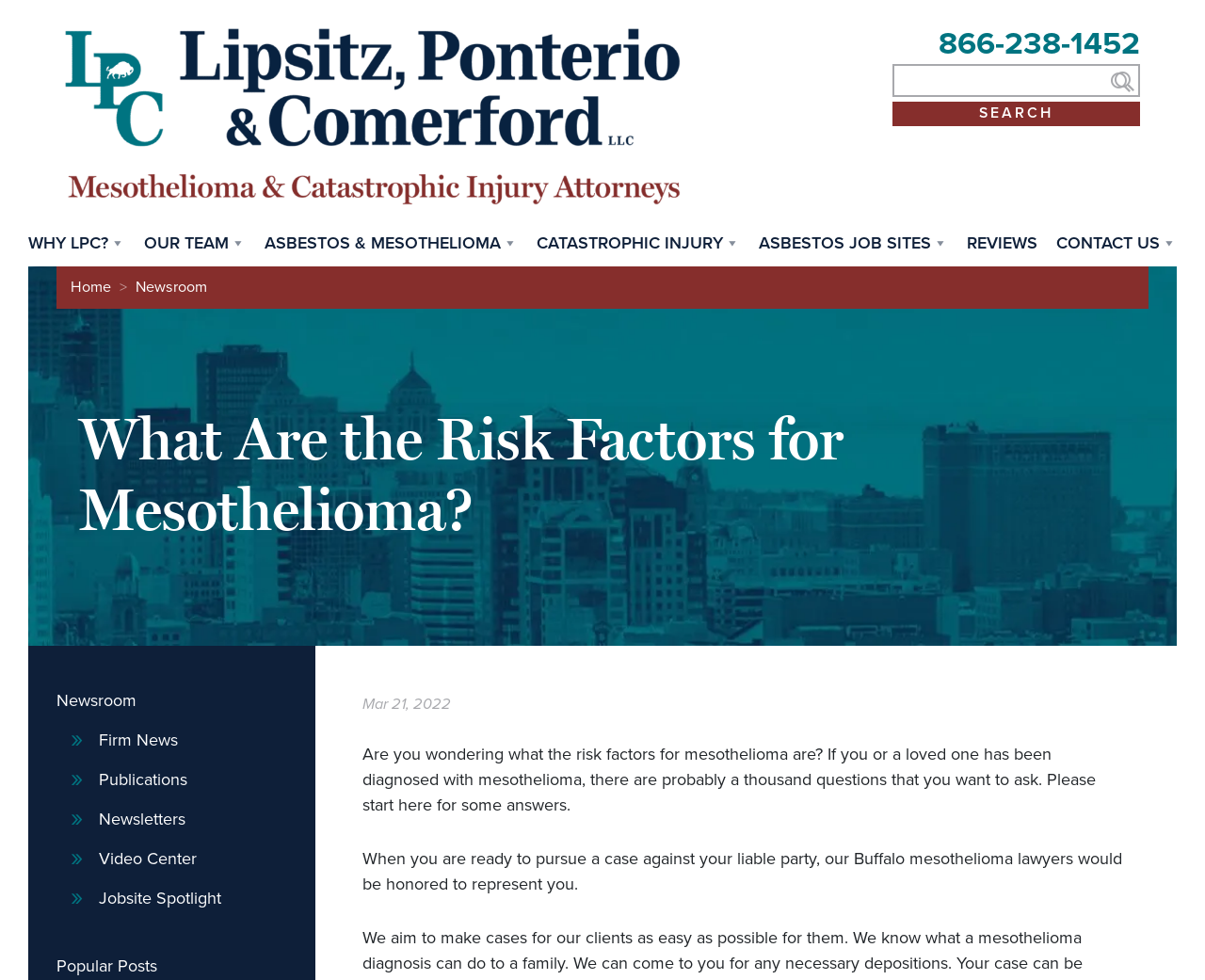Review the image closely and give a comprehensive answer to the question: What is the topic of the main article on the webpage?

The main article on the webpage is about the risk factors for mesothelioma, as indicated by the heading 'What Are the Risk Factors for Mesothelioma?'.